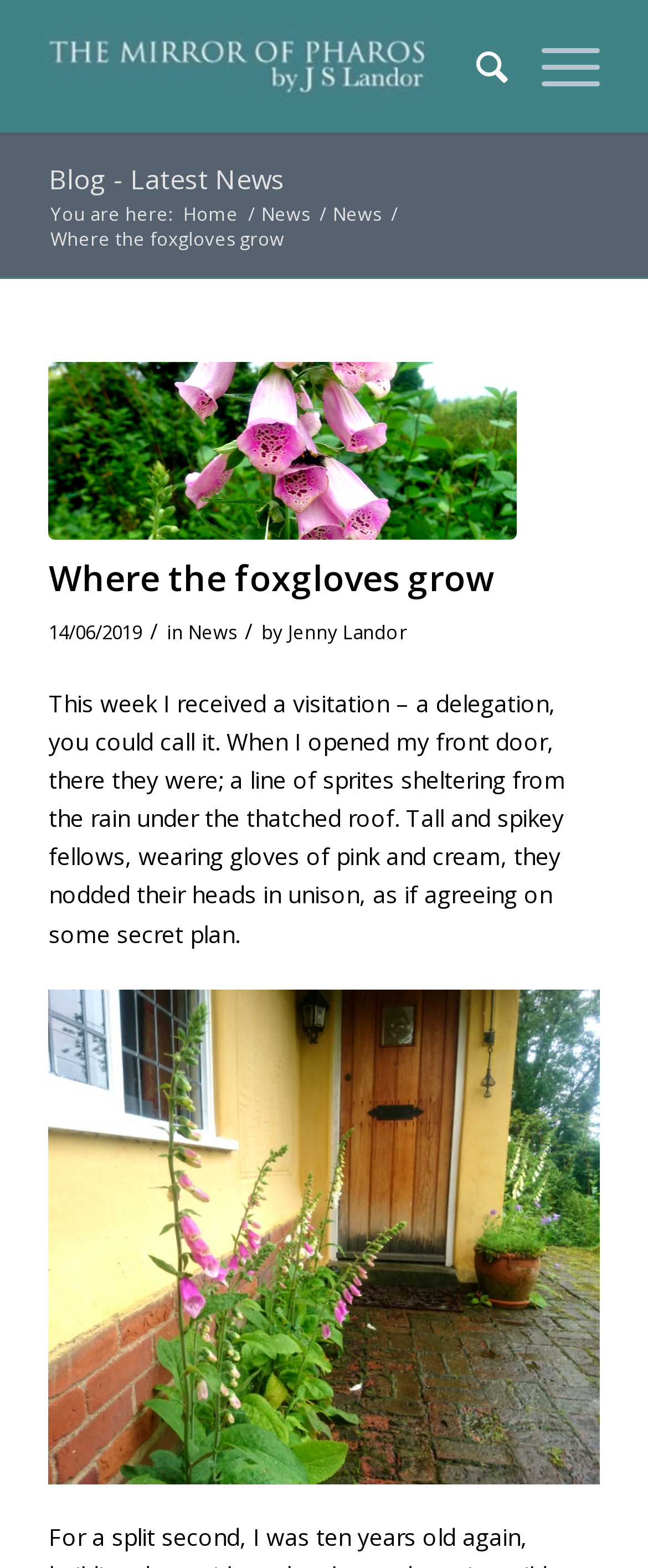Specify the bounding box coordinates of the region I need to click to perform the following instruction: "Go to the Menu". The coordinates must be four float numbers in the range of 0 to 1, i.e., [left, top, right, bottom].

[0.784, 0.0, 0.925, 0.085]